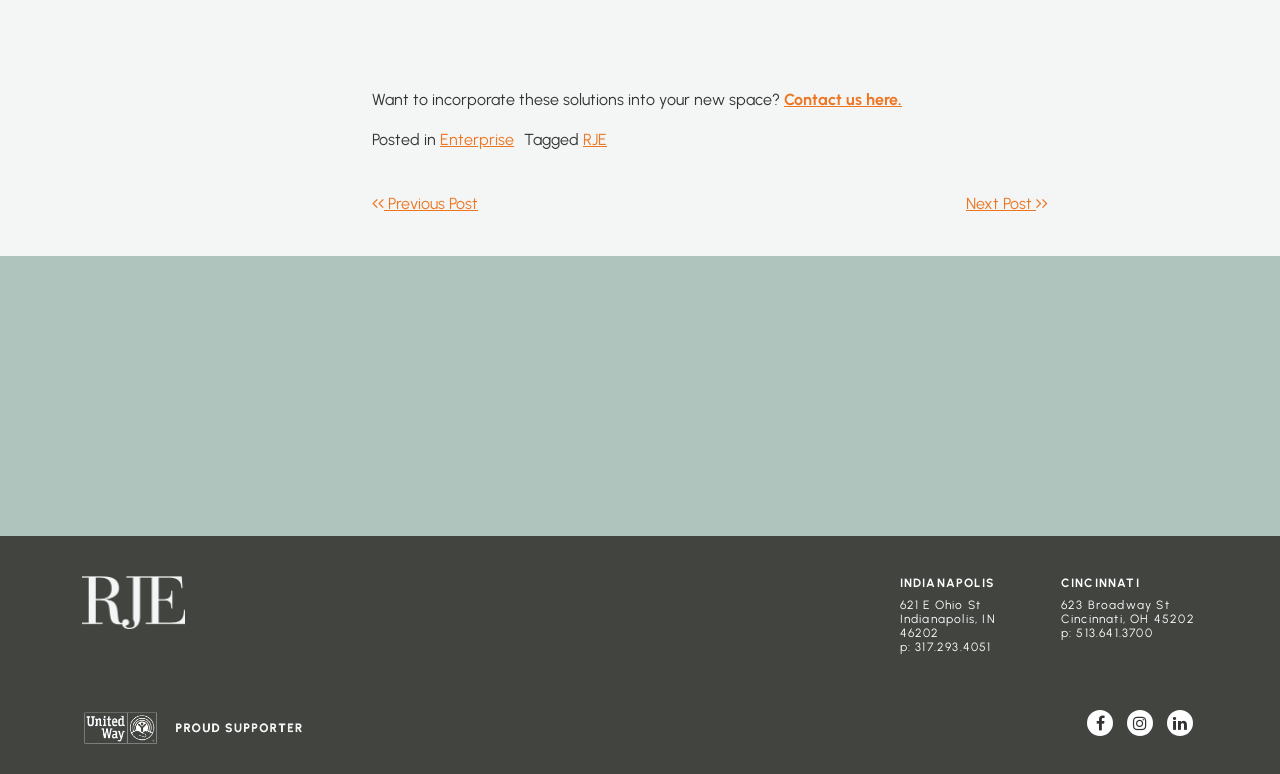Refer to the image and provide an in-depth answer to the question: 
What is the address of the Indianapolis location?

The address of the Indianapolis location is mentioned in the static text elements with bounding box coordinates [0.703, 0.773, 0.767, 0.791] and [0.703, 0.791, 0.778, 0.827]. The address is 621 E Ohio St, Indianapolis, IN 46202.